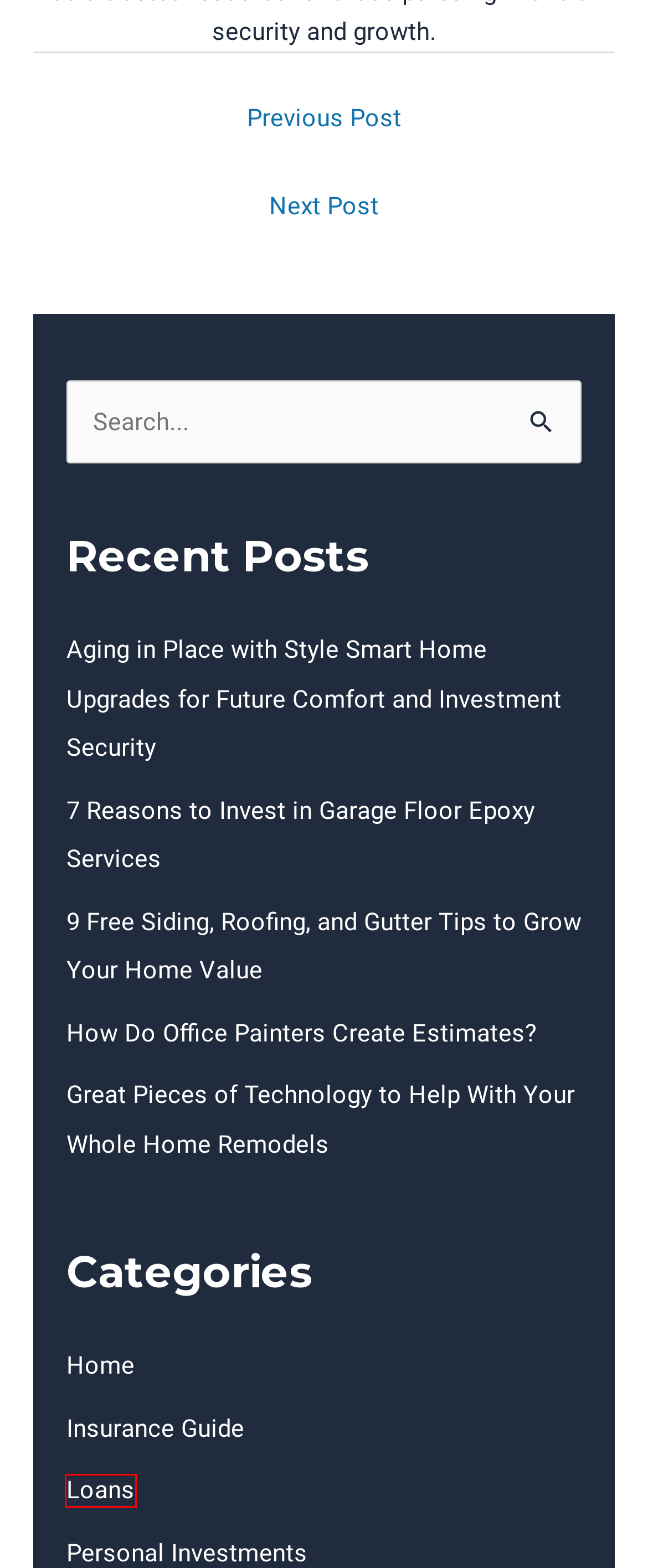Given a webpage screenshot with a red bounding box around a UI element, choose the webpage description that best matches the new webpage after clicking the element within the bounding box. Here are the candidates:
A. Loans Archives - AIA Portland
B. Smart Home Upgrades for Aging in Place
C. How Do Office Painters Create Estimates? - AIA Portland
D. How to Transition from Online to Physical Store - AIA Portland
E. 9 Free Siding, Roofing, and Gutter Tips to Grow Your Home Value - AIA Portland
F. Great Pieces of Technology to Help With Your Whole Home Remodels - AIA Portland
G. How To Get Your Business Ready With Digitization AIA Portland
H. AIA Portland - Insurance, Loans, & Investments Guide

A